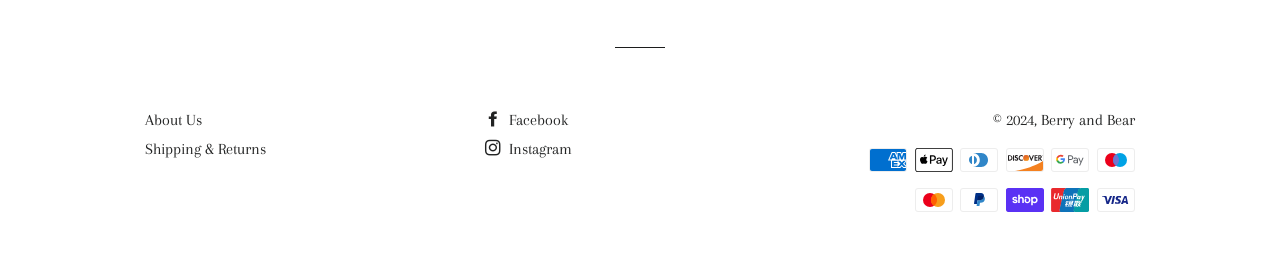What payment methods are accepted?
Respond to the question with a single word or phrase according to the image.

Multiple